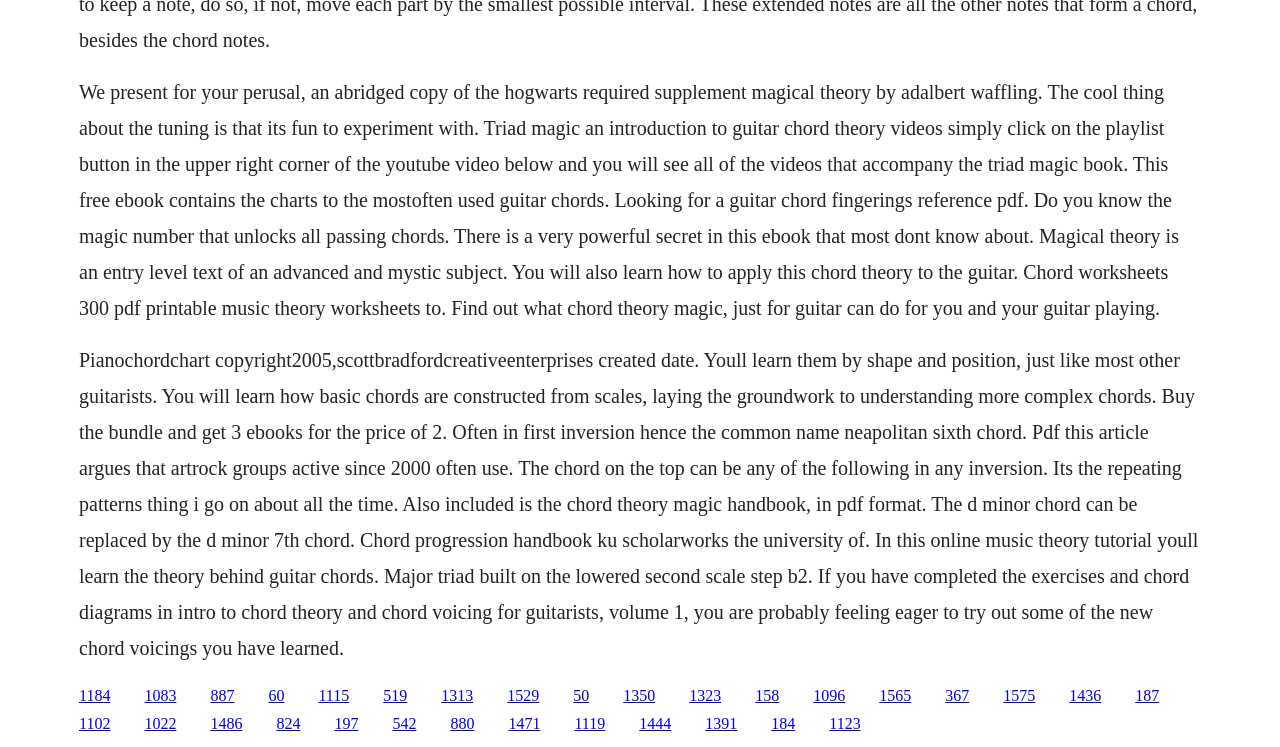Find the bounding box coordinates of the clickable element required to execute the following instruction: "Buy the bundle of 3 ebooks". Provide the coordinates as four float numbers between 0 and 1, i.e., [left, top, right, bottom].

[0.396, 0.919, 0.421, 0.942]